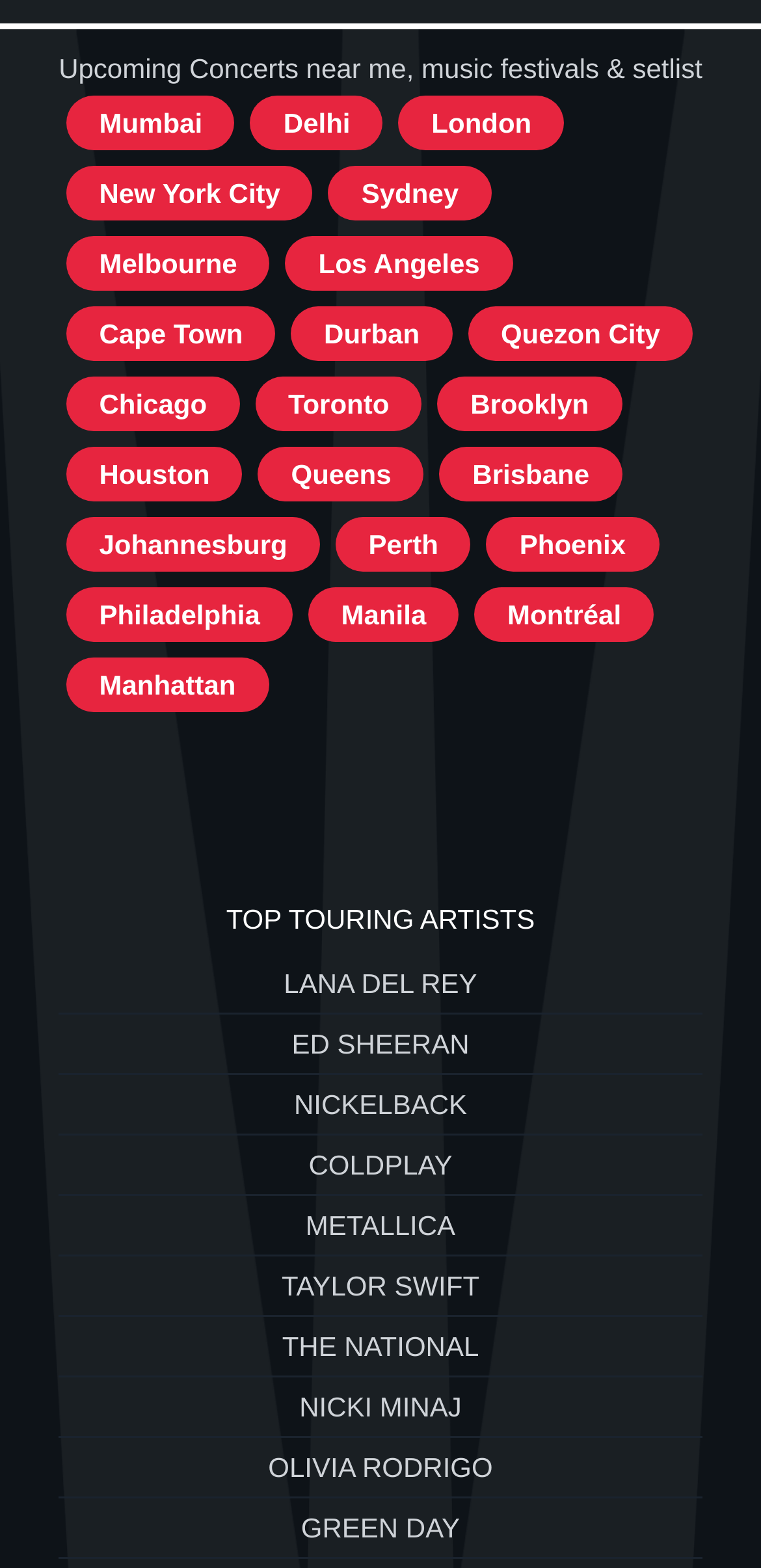Please specify the bounding box coordinates of the clickable section necessary to execute the following command: "Enter your name".

None